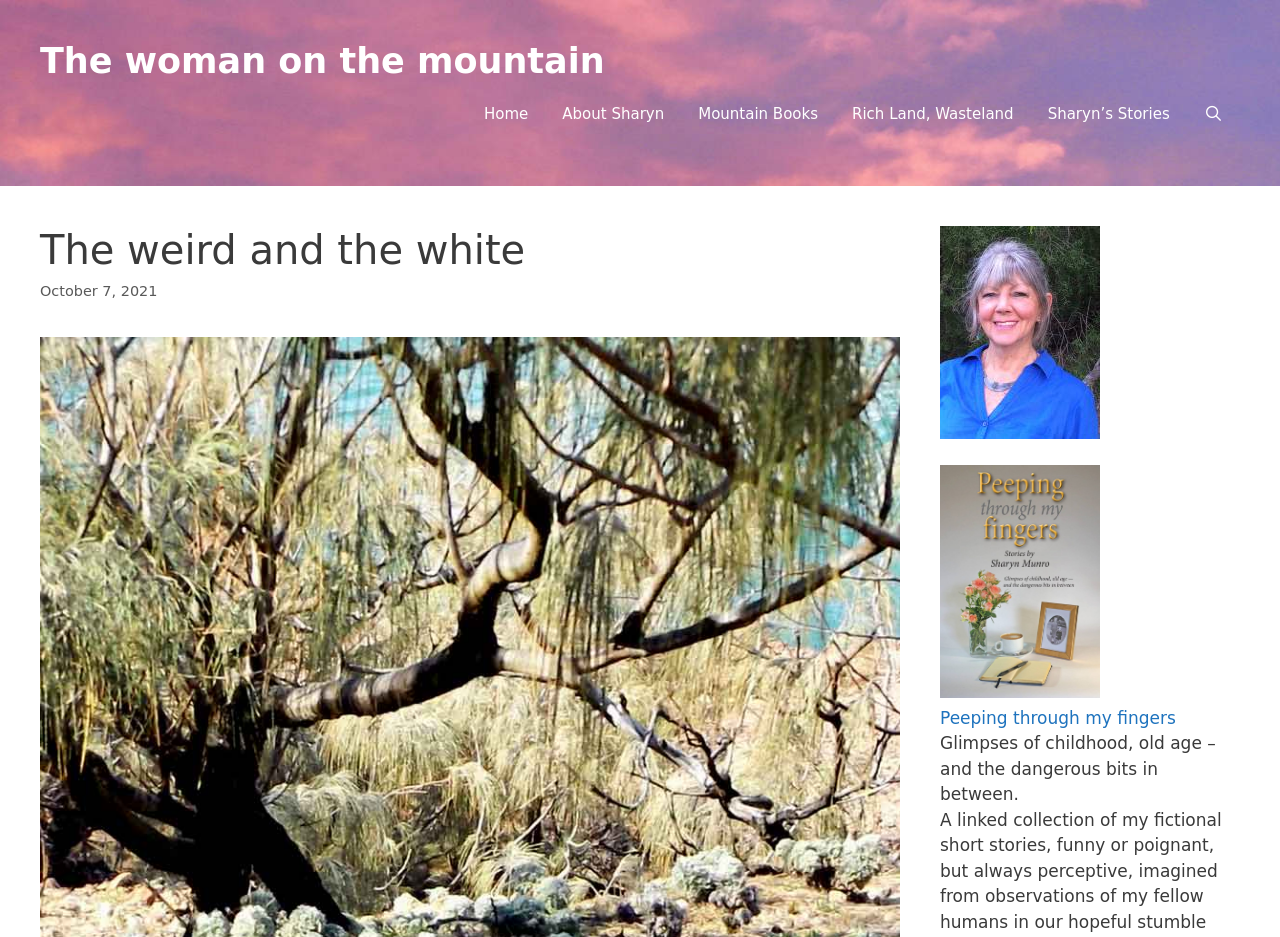Locate the bounding box of the UI element defined by this description: "The woman on the mountain". The coordinates should be given as four float numbers between 0 and 1, formatted as [left, top, right, bottom].

[0.031, 0.044, 0.472, 0.086]